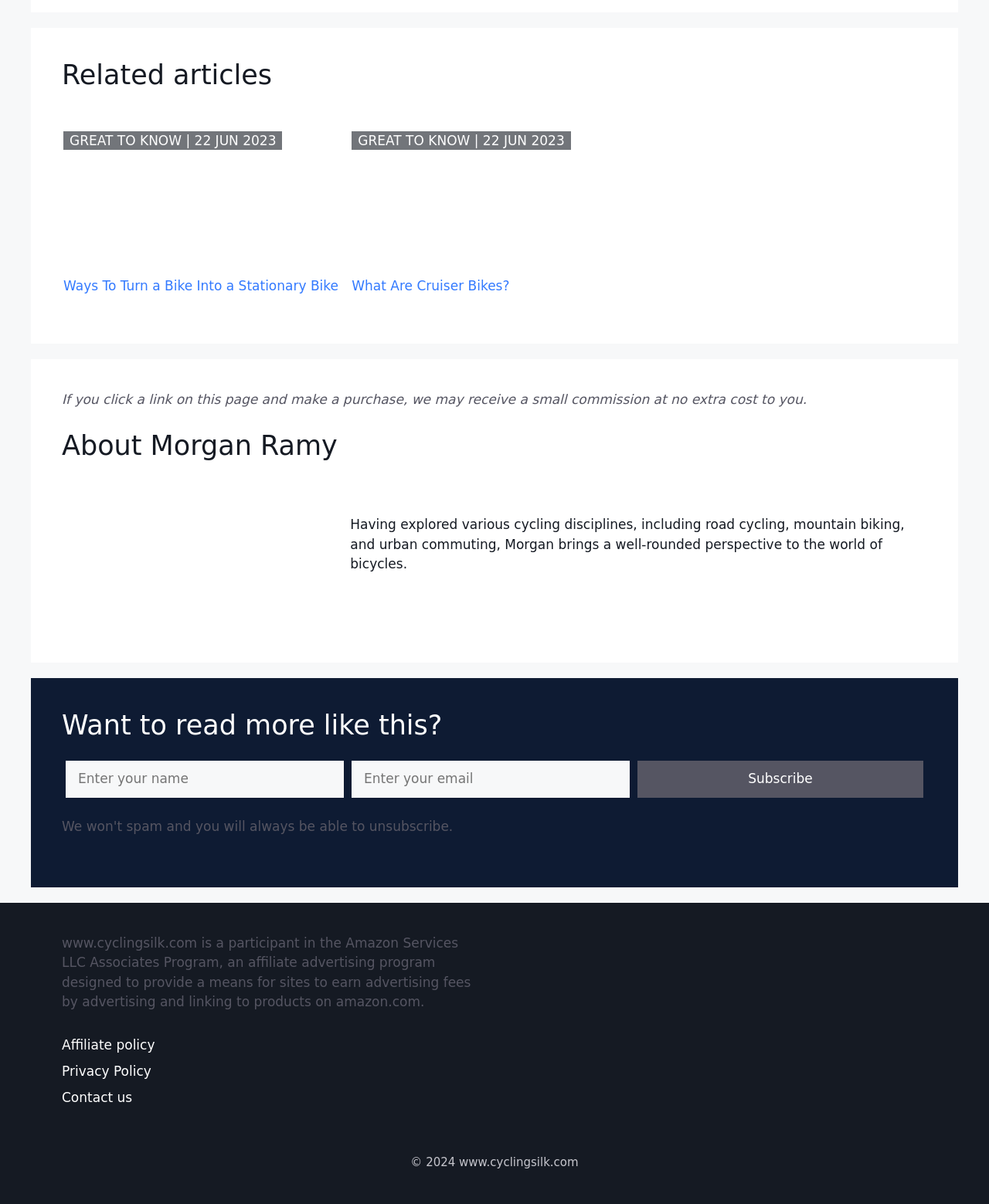Locate the bounding box coordinates of the element I should click to achieve the following instruction: "Read 'Ways To Turn a Bike Into a Stationary Bike'".

[0.064, 0.214, 0.353, 0.246]